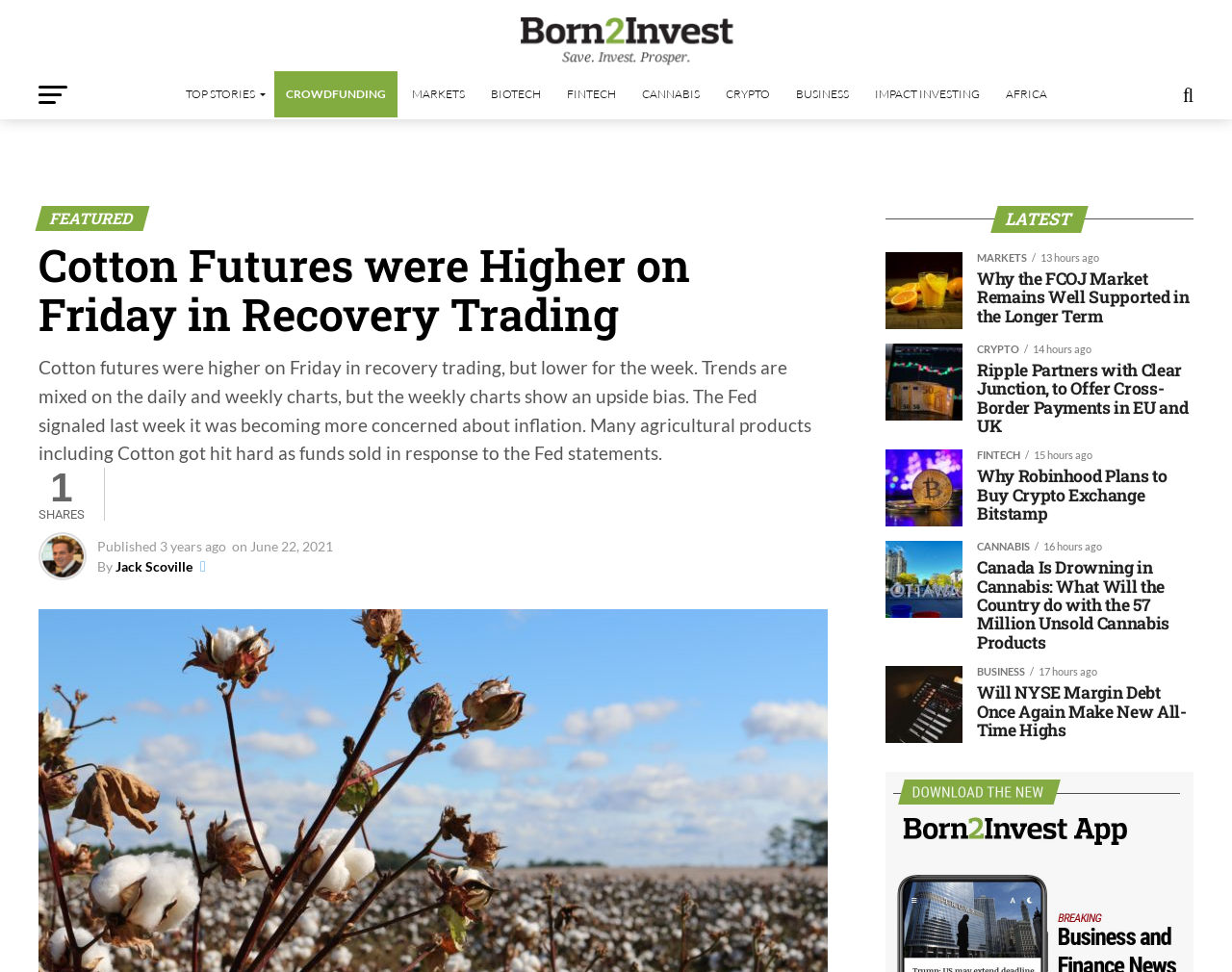Please identify the bounding box coordinates of the element that needs to be clicked to perform the following instruction: "Click on the 'READ MORE' button".

None